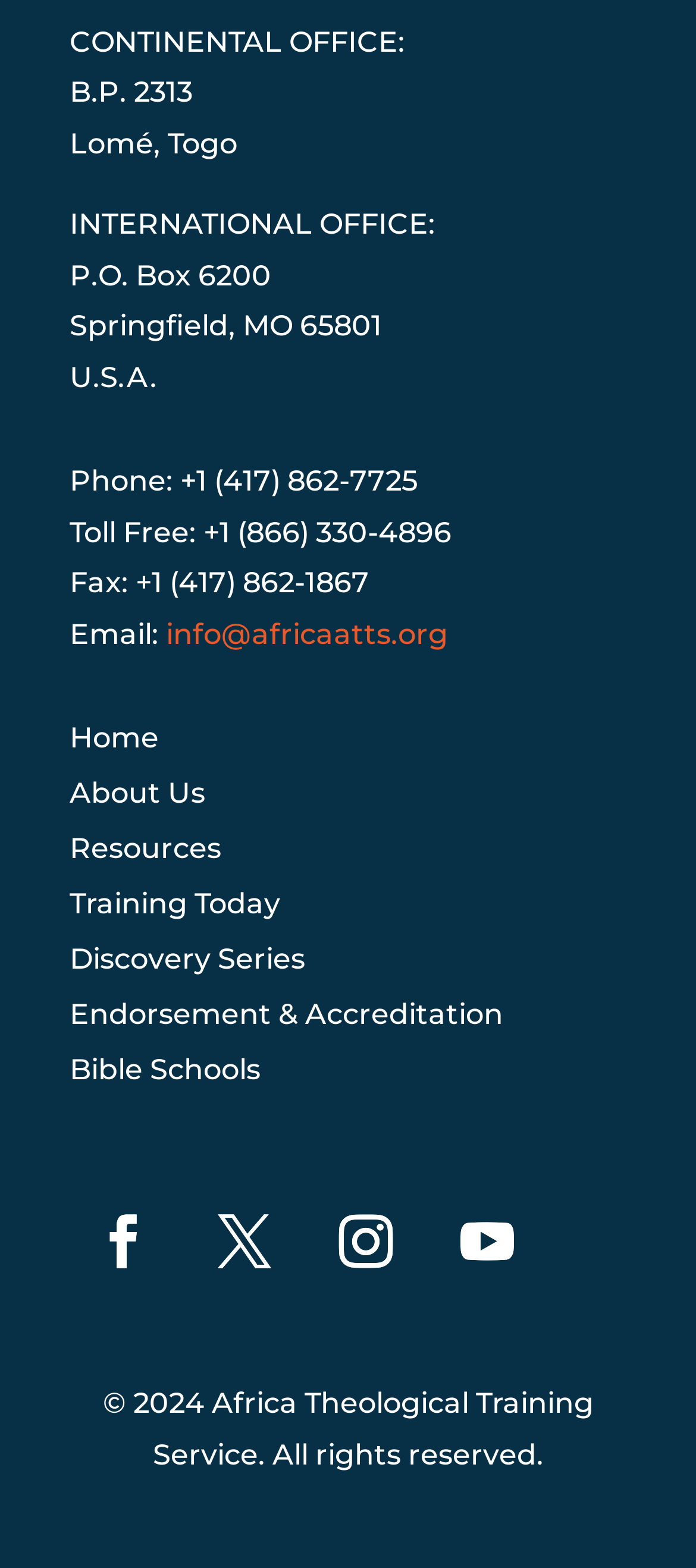Please indicate the bounding box coordinates for the clickable area to complete the following task: "Click the Facebook link". The coordinates should be specified as four float numbers between 0 and 1, i.e., [left, top, right, bottom].

[0.1, 0.758, 0.254, 0.826]